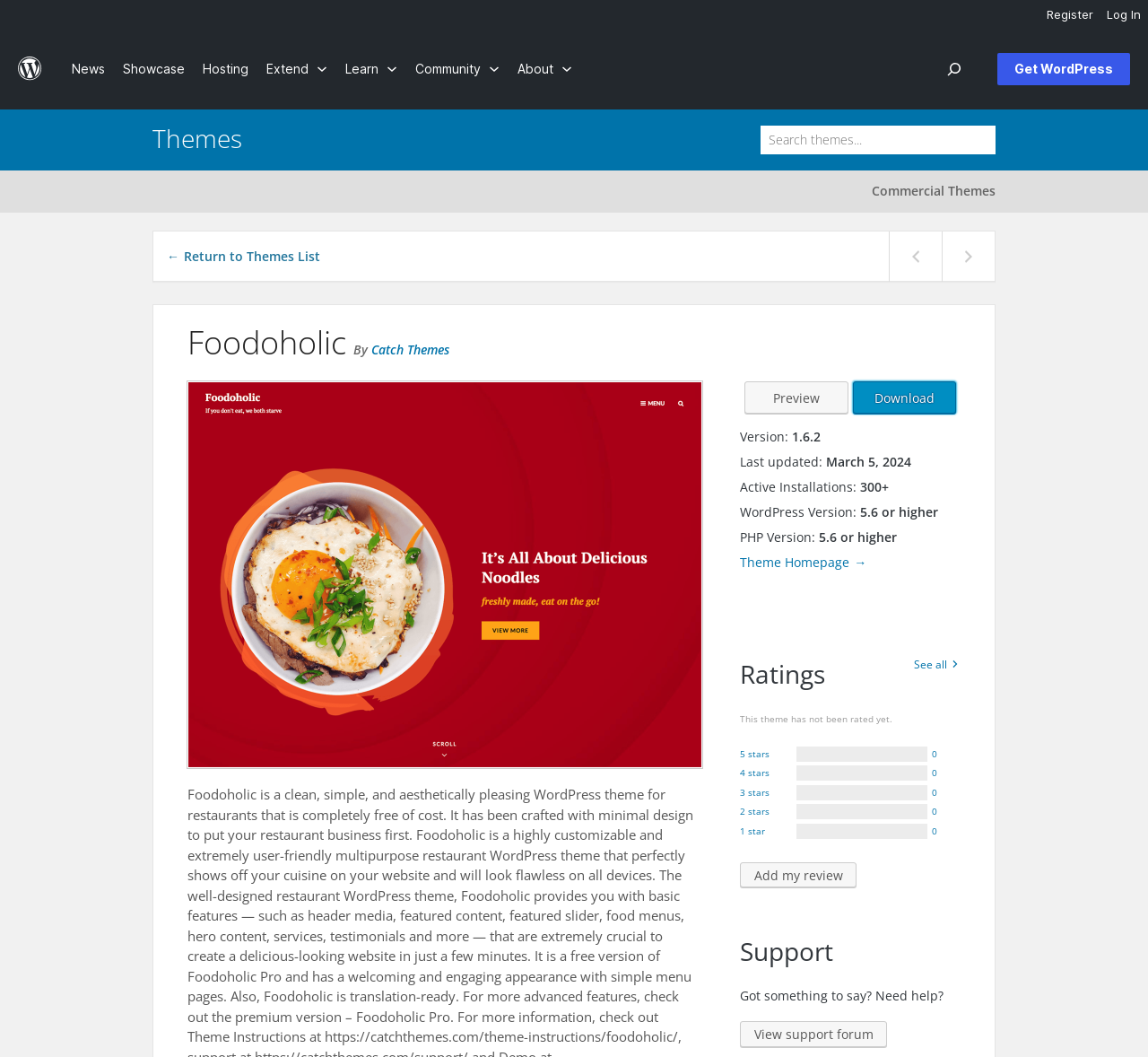Answer the question in one word or a short phrase:
What is the minimum WordPress version required for the theme?

5.6 or higher